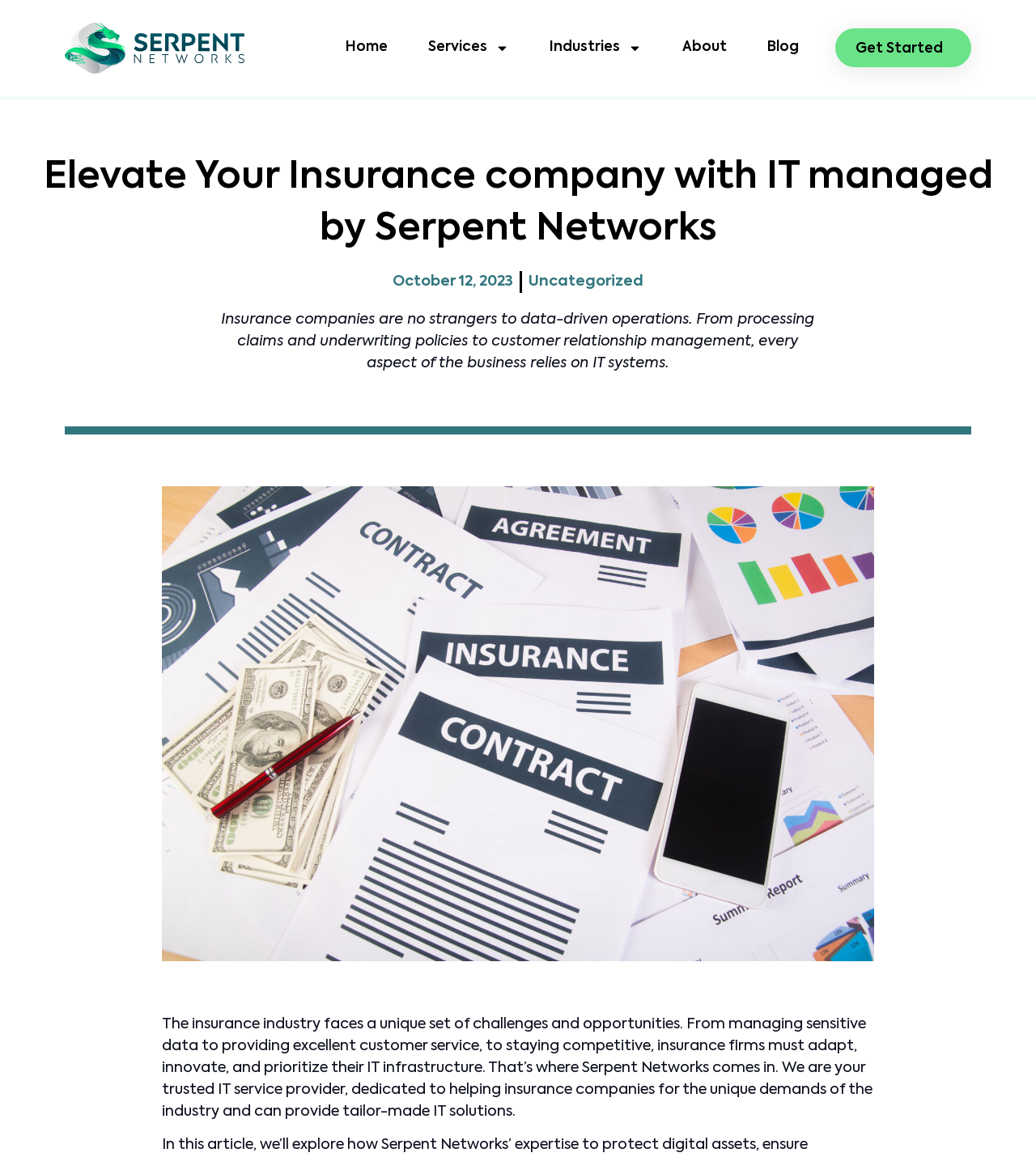Using the given description, provide the bounding box coordinates formatted as (top-left x, top-left y, bottom-right x, bottom-right y), with all values being floating point numbers between 0 and 1. Description: About

None